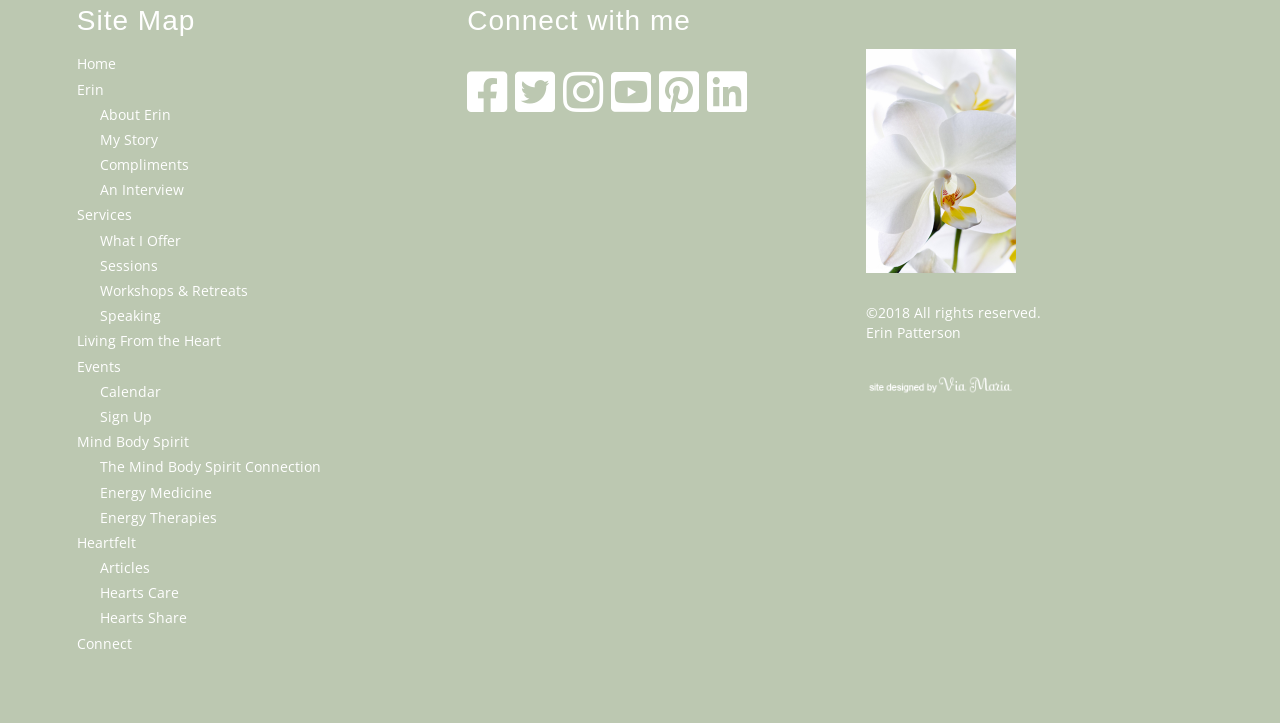Given the webpage screenshot, identify the bounding box of the UI element that matches this description: "free online GED classes".

None